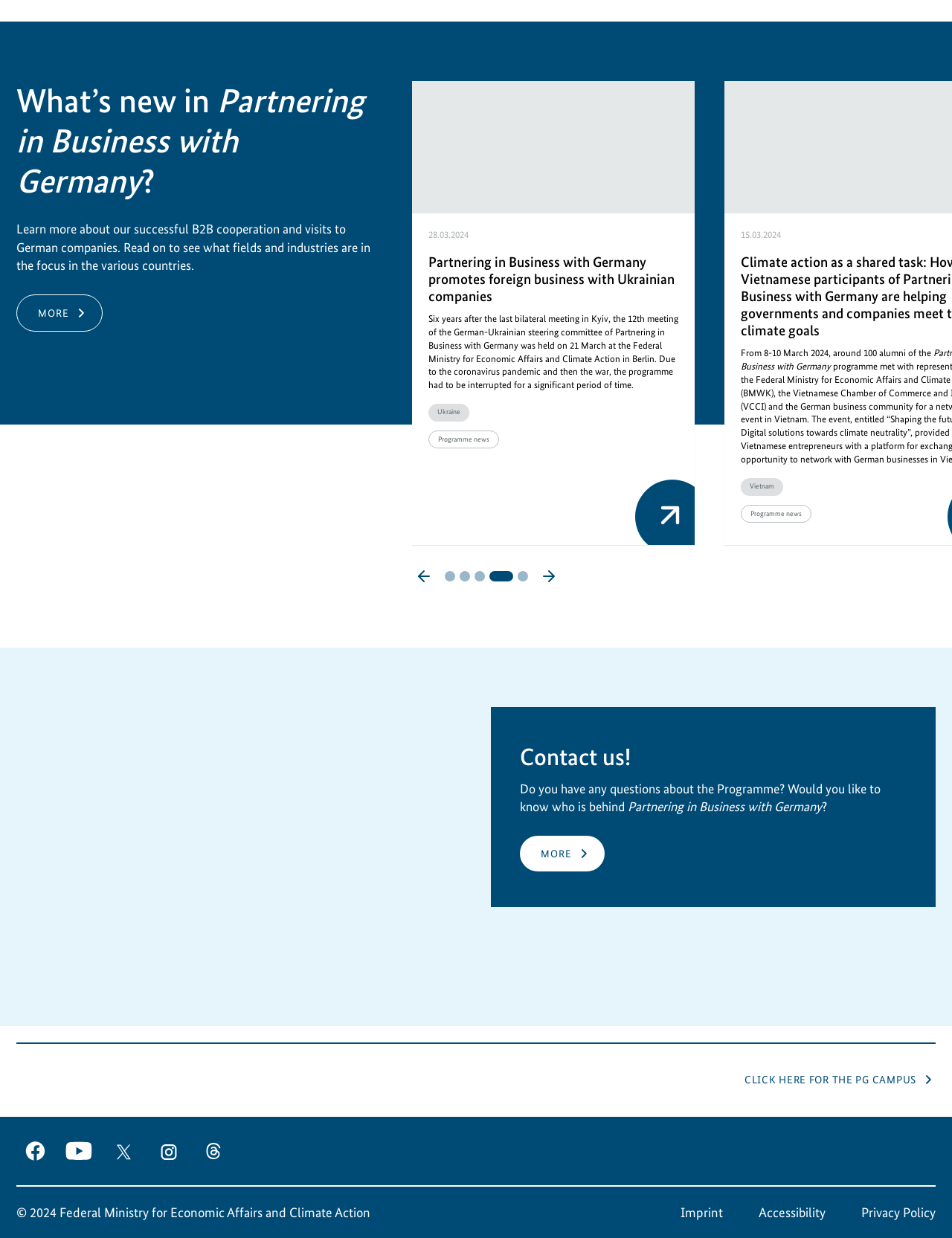Provide the bounding box coordinates of the HTML element described by the text: "Accessibility". The coordinates should be in the format [left, top, right, bottom] with values between 0 and 1.

[0.797, 0.89, 0.867, 0.905]